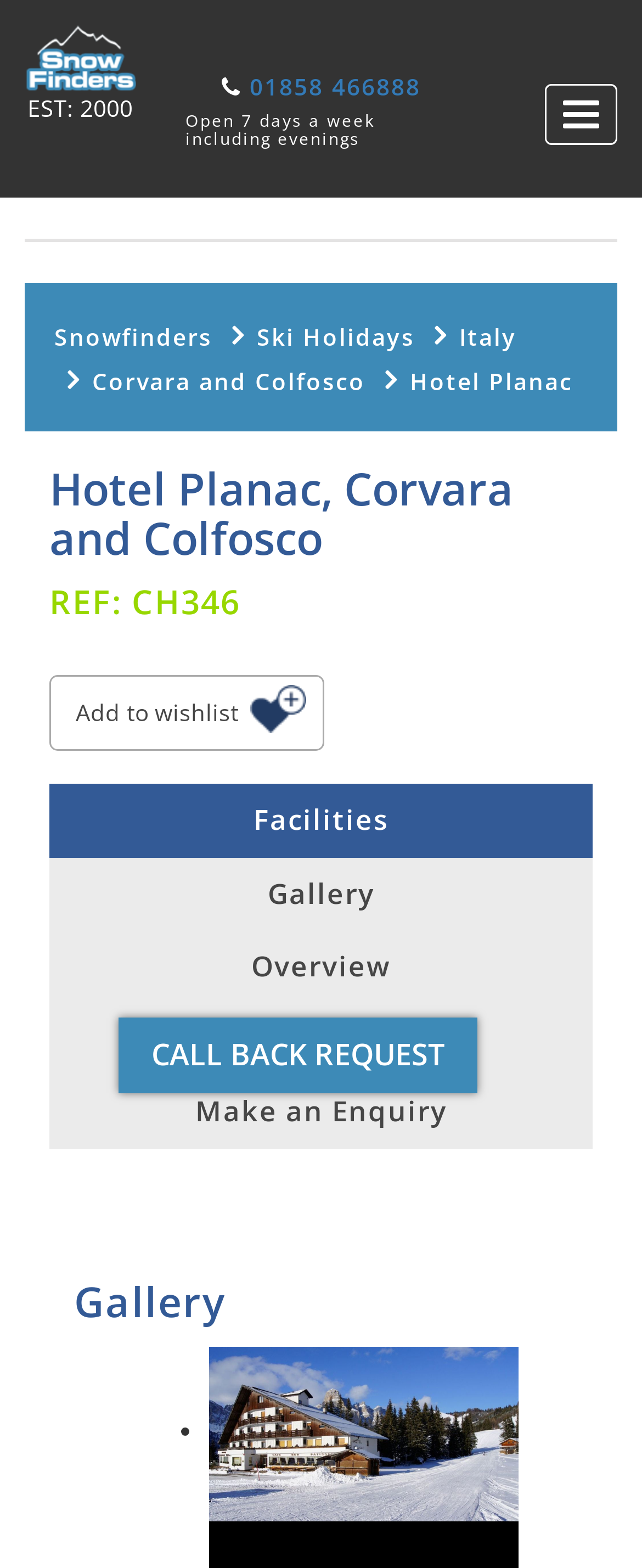Carefully examine the image and provide an in-depth answer to the question: What is the location of the hotel?

I found the answer by looking at the link 'Corvara and Colfosco' which is located near the top of the webpage, indicating that it is the location of the hotel.